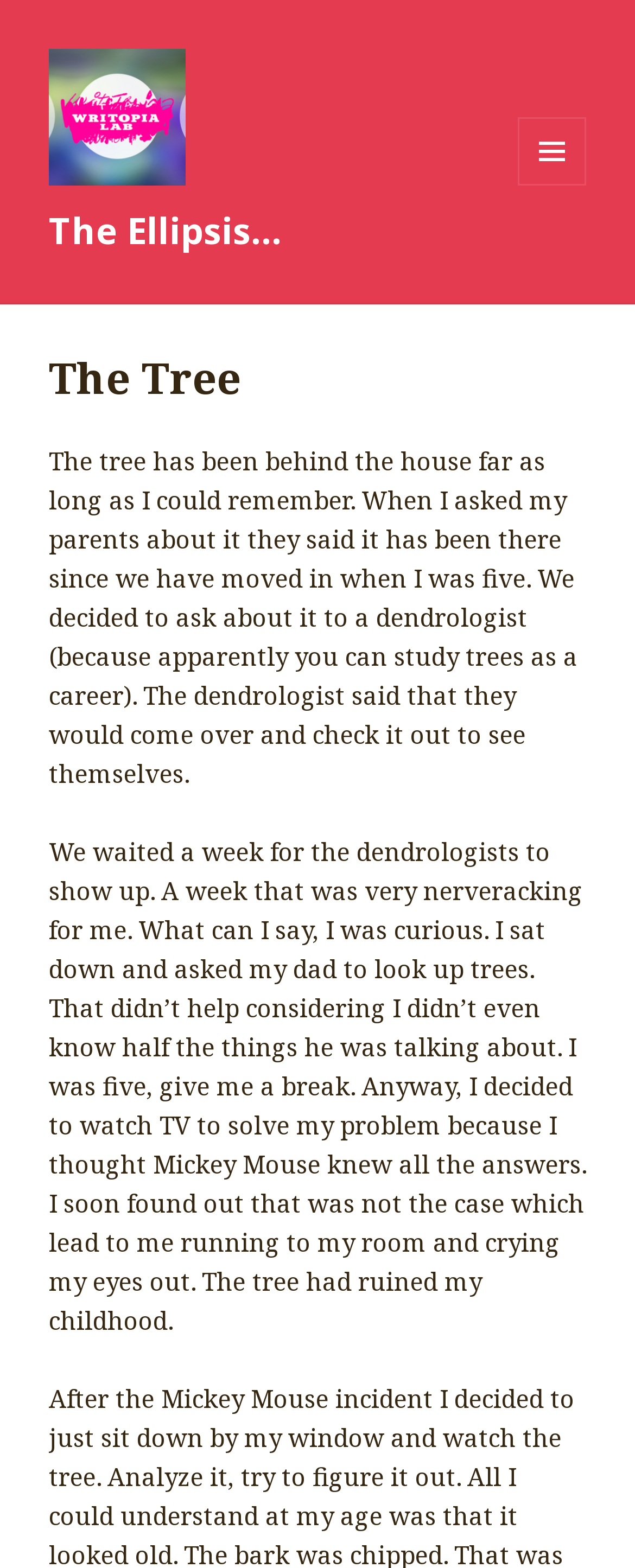Using the description "The Ellipsis…", locate and provide the bounding box of the UI element.

[0.077, 0.131, 0.444, 0.162]